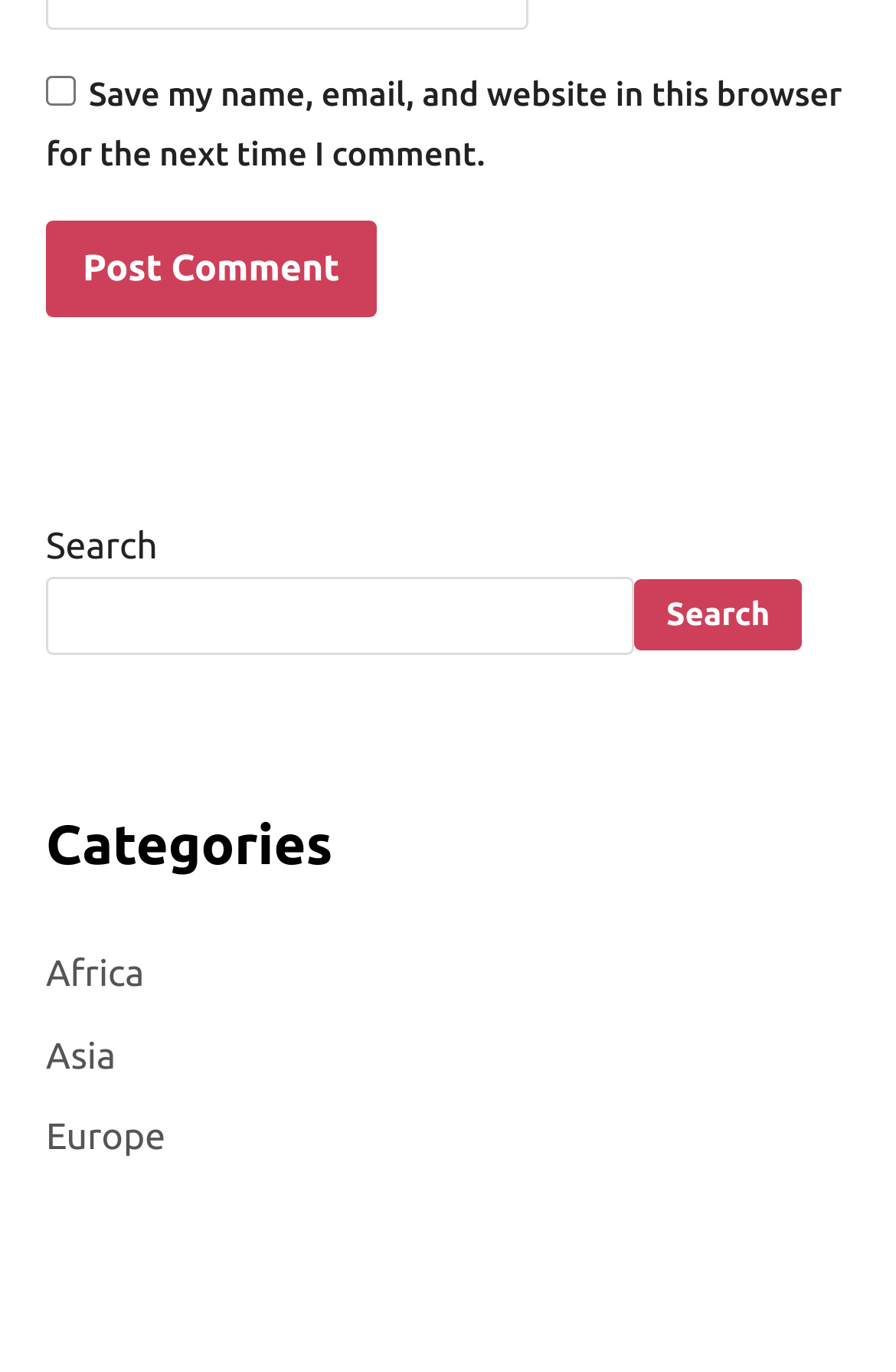What is the purpose of the checkbox?
Answer with a single word or phrase by referring to the visual content.

Save comment info